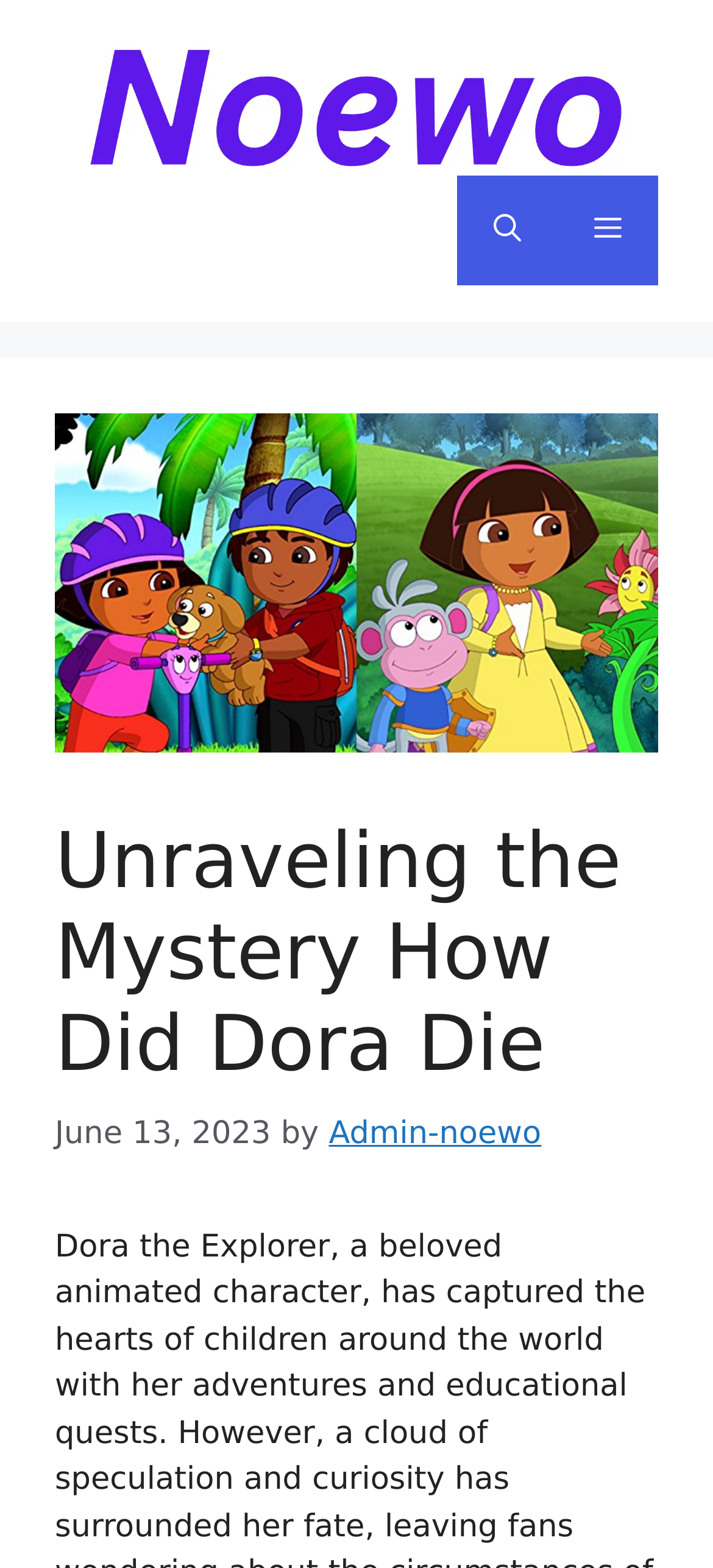Look at the image and answer the question in detail:
What is the date of the article?

I found the date of the article by examining the time element within the header section, which contains a static text element with the date 'June 13, 2023'.